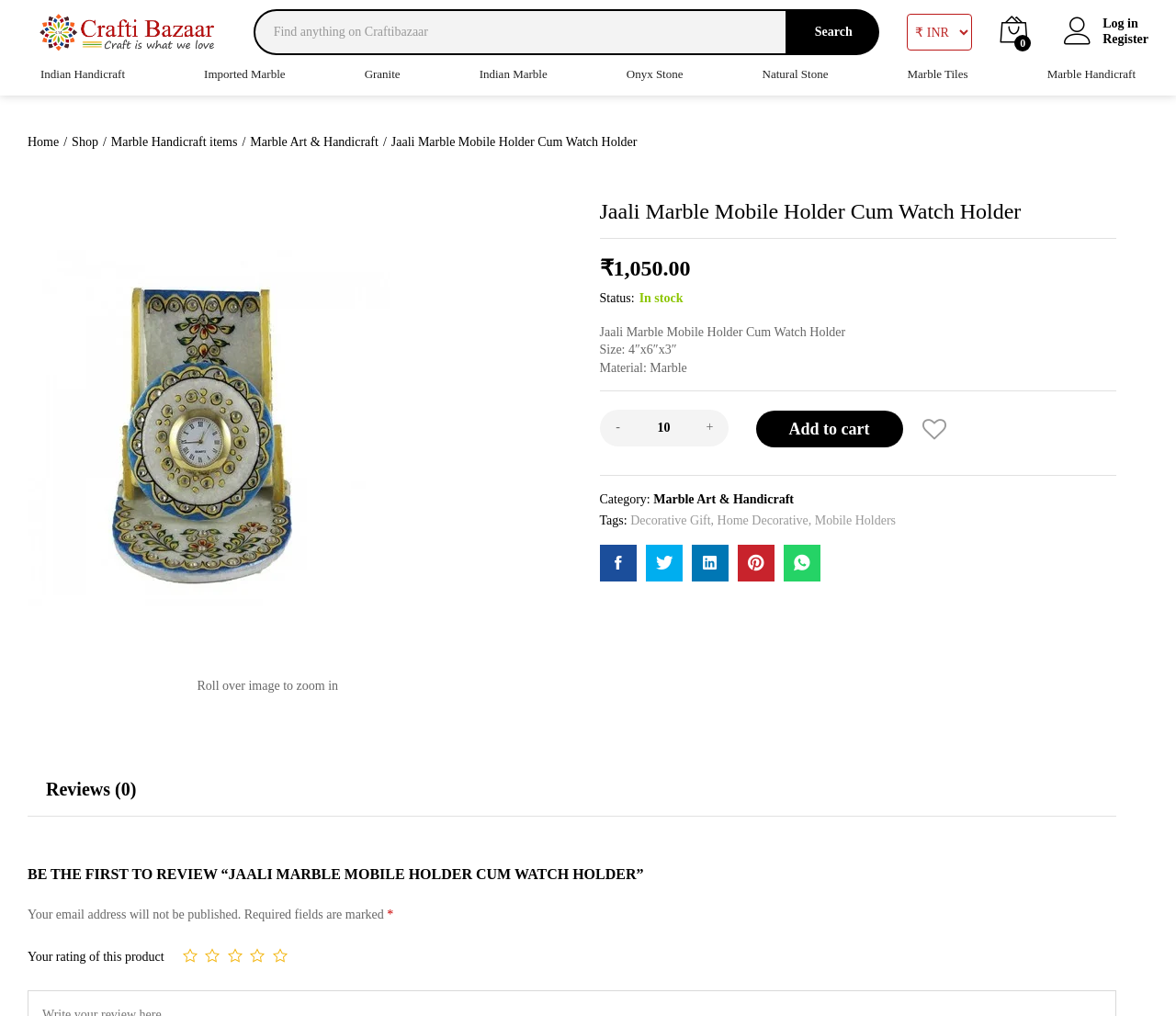Use a single word or phrase to answer the question: What is the price of the Jaali Marble Mobile Holder?

₹1,050.00